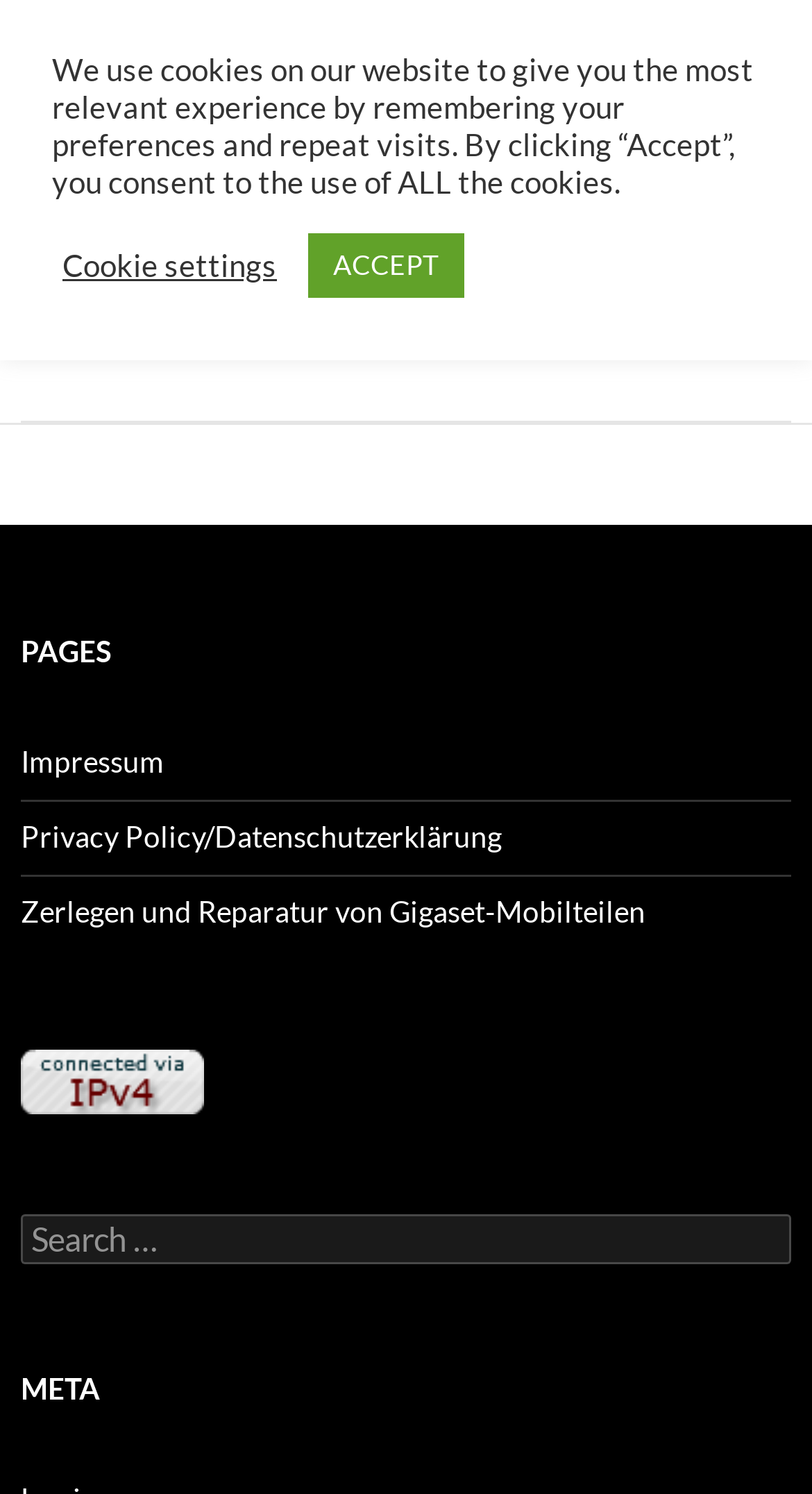What is the purpose of the 'Search' link?
Using the image, give a concise answer in the form of a single word or short phrase.

To search the website